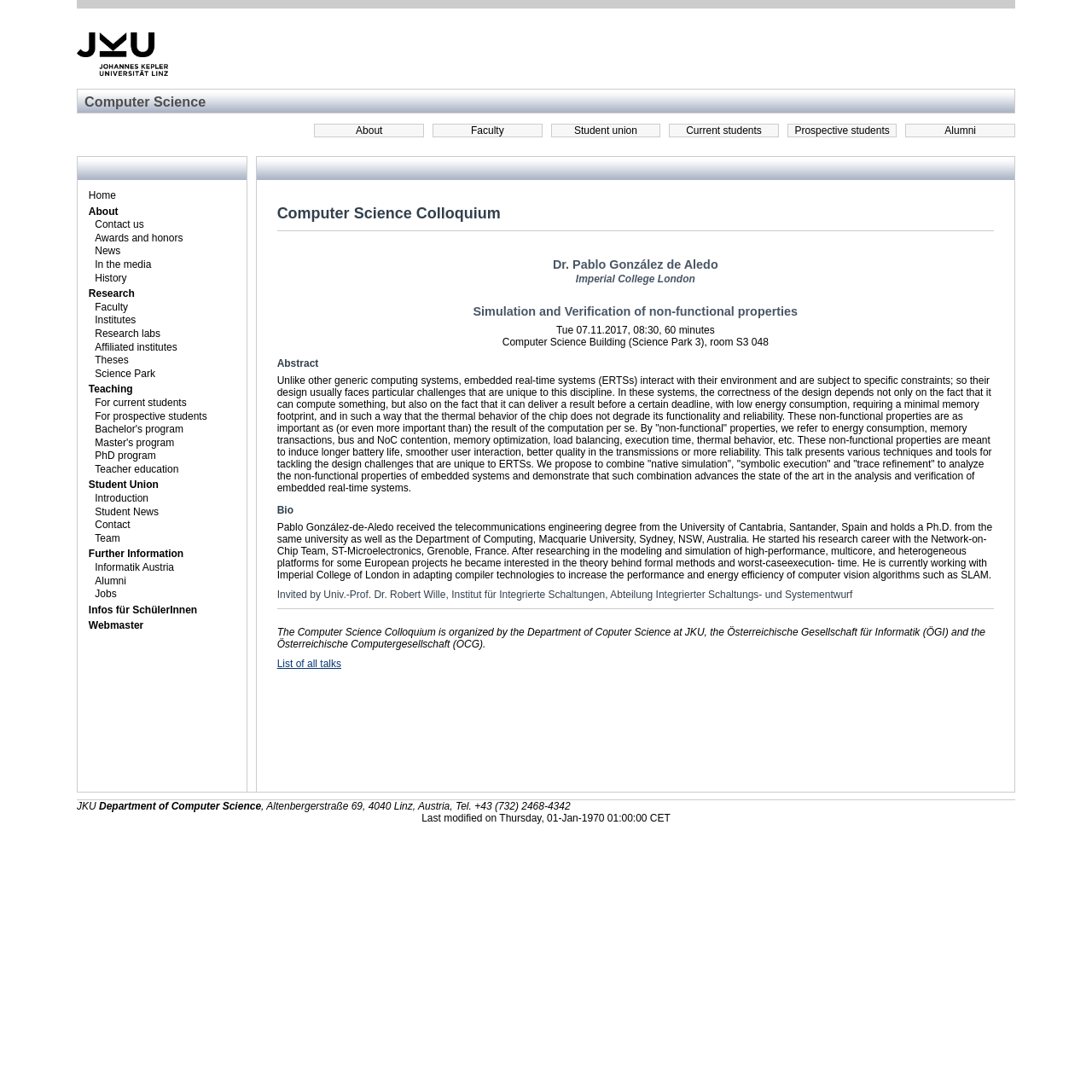Who is the speaker of the colloquium?
Can you provide a detailed and comprehensive answer to the question?

I found the answer by looking at the headings on the webpage. The first heading mentions 'Dr. Pablo González de Aledo Imperial College London' which suggests that he is the speaker of the colloquium.